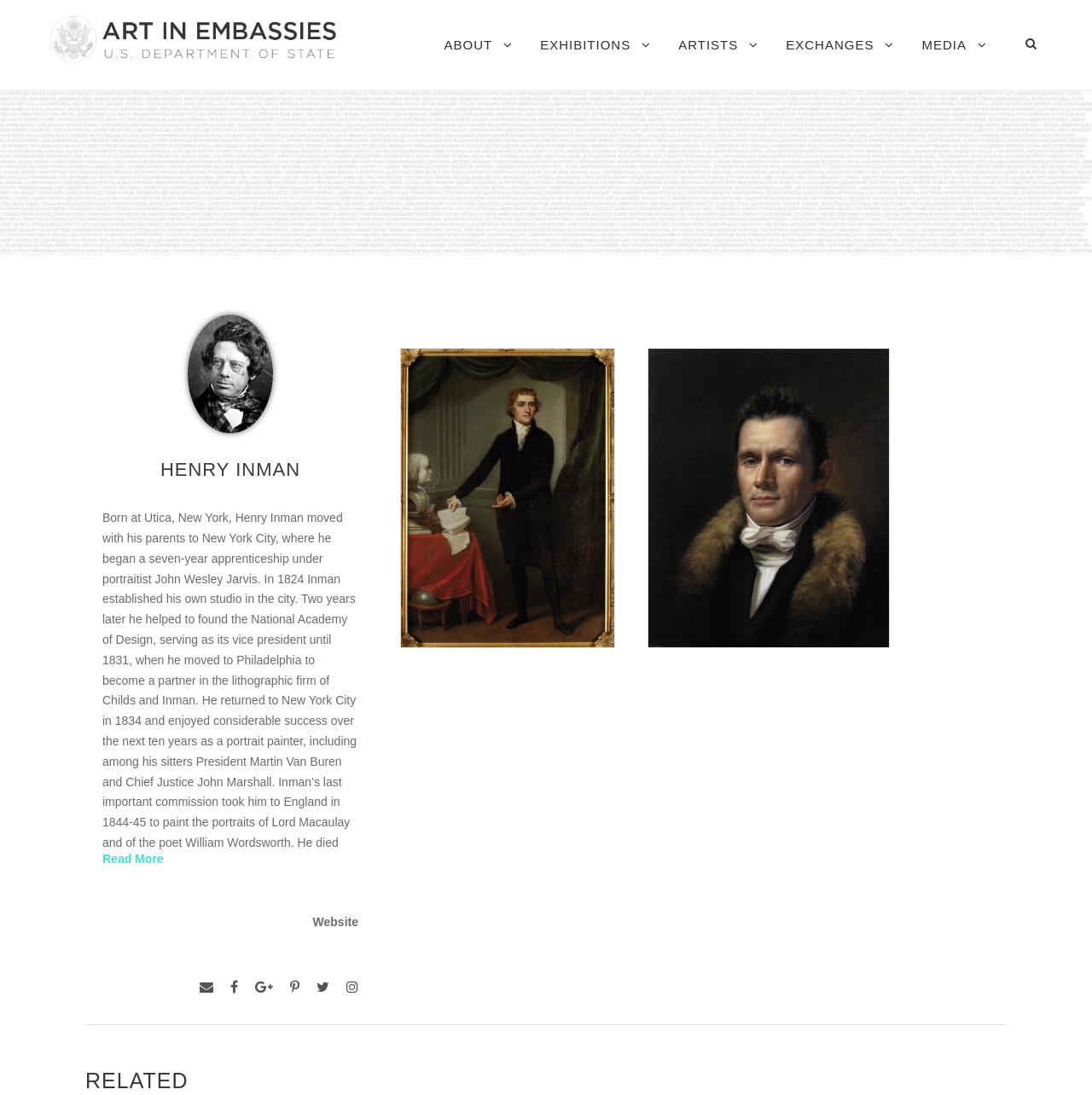Identify the bounding box coordinates for the element that needs to be clicked to fulfill this instruction: "Check the website link". Provide the coordinates in the format of four float numbers between 0 and 1: [left, top, right, bottom].

[0.286, 0.836, 0.328, 0.848]